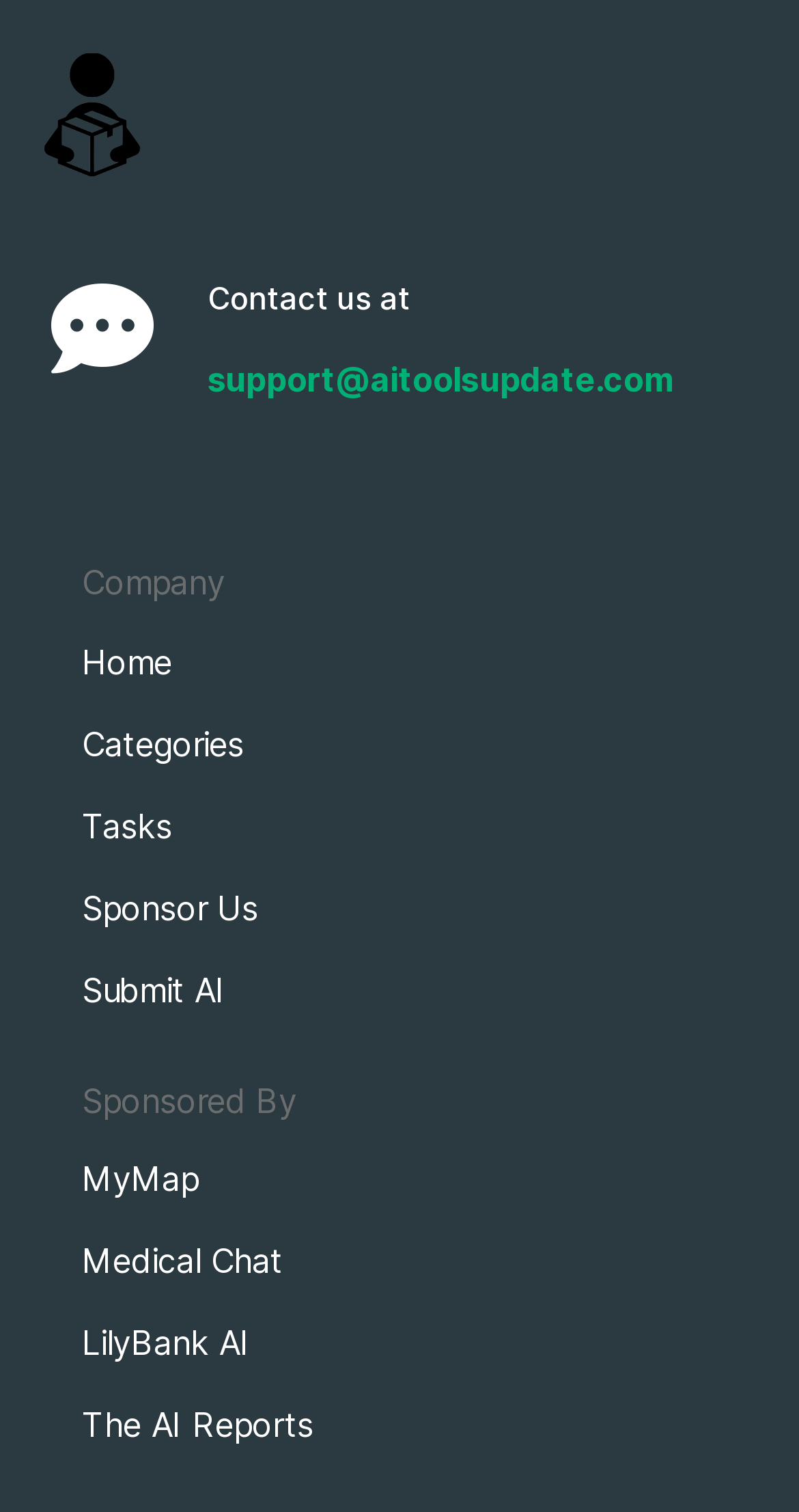Find the bounding box coordinates for the area that should be clicked to accomplish the instruction: "view categories".

[0.103, 0.475, 0.418, 0.508]